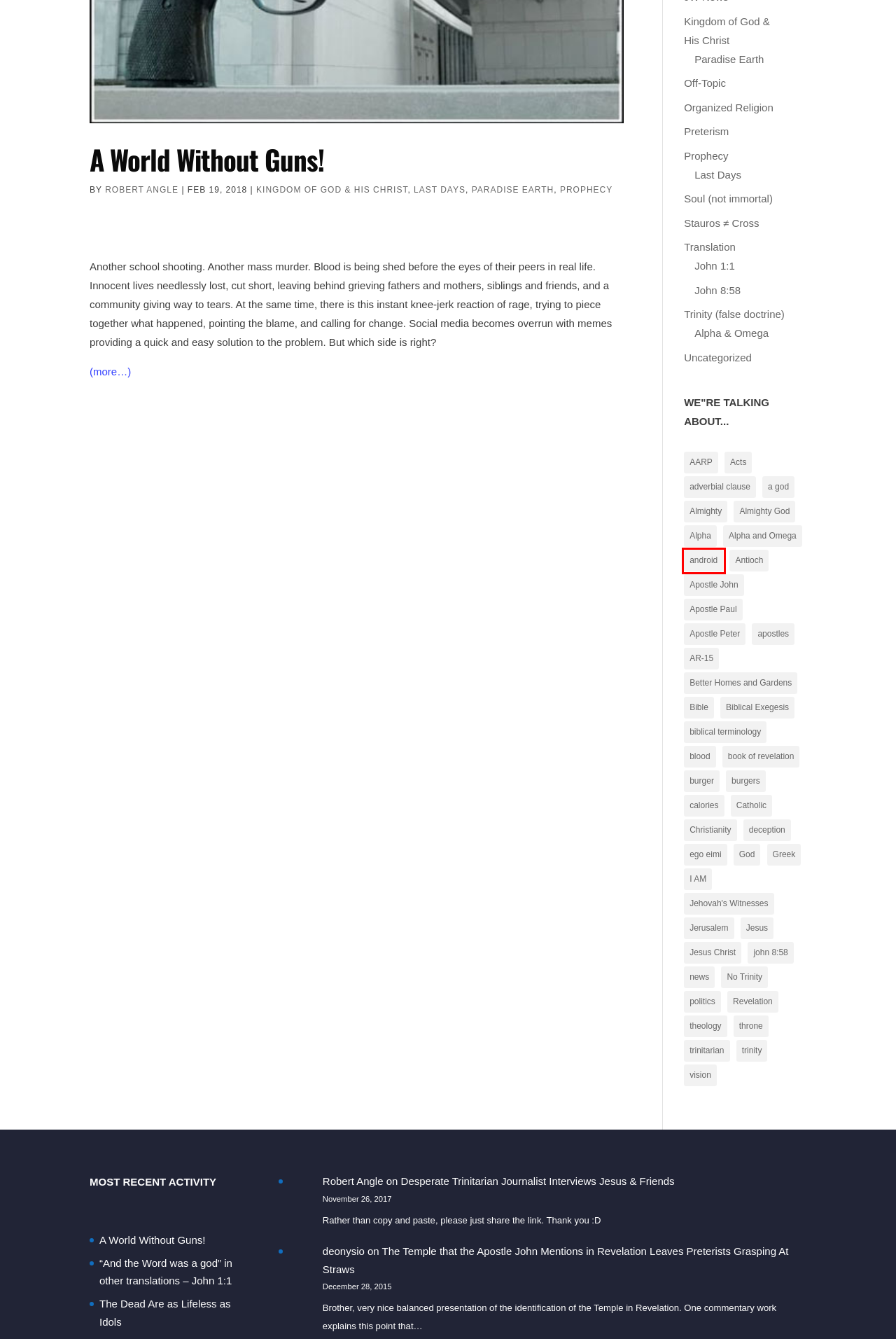Review the screenshot of a webpage containing a red bounding box around an element. Select the description that best matches the new webpage after clicking the highlighted element. The options are:
A. ego eimi | Ruminations by Robert Angle
B. throne | Ruminations by Robert Angle
C. Trinity (false doctrine) | Ruminations by Robert Angle
D. trinitarian | Ruminations by Robert Angle
E. Better Homes and Gardens | Ruminations by Robert Angle
F. Kingdom of God & His Christ | Ruminations by Robert Angle
G. Apostle Peter | Ruminations by Robert Angle
H. android | Ruminations by Robert Angle

H